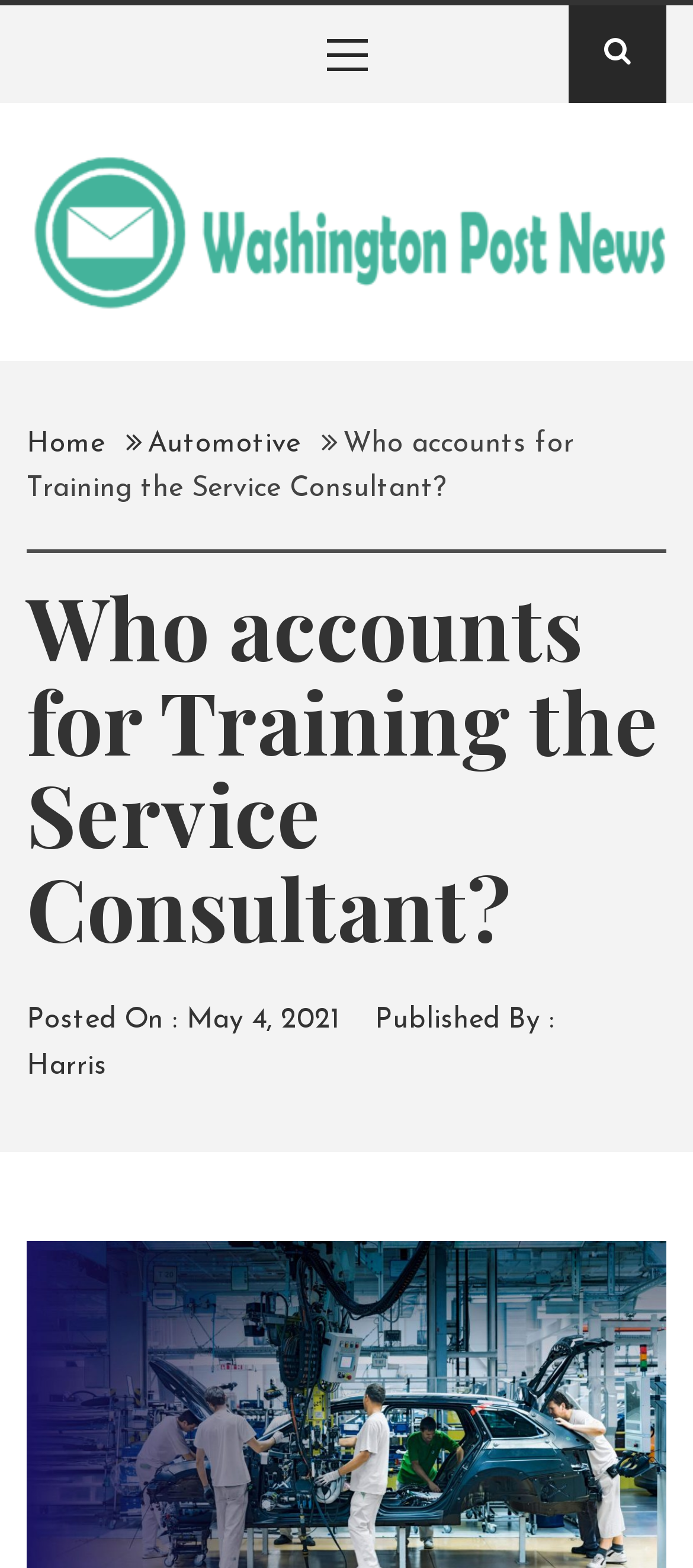Respond to the following question using a concise word or phrase: 
What is the name of the news organization?

Washington Post News